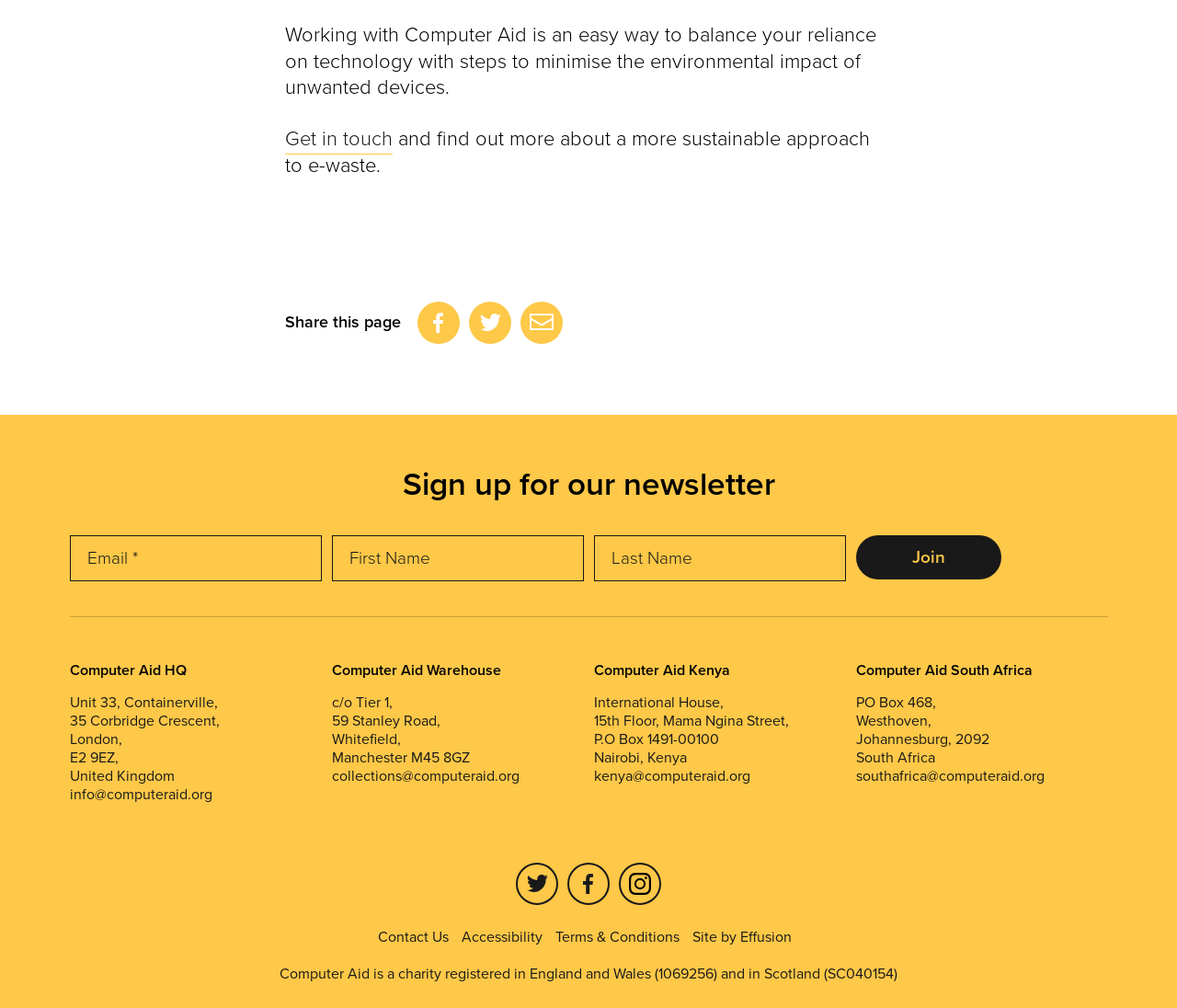What is the charity registration number of Computer Aid in England and Wales?
Carefully analyze the image and provide a thorough answer to the question.

The static text at the bottom of the page mentions that 'Computer Aid is a charity registered in England and Wales (1069256) and in Scotland (SC040154)'. This information is provided to establish the organization's credibility and transparency.